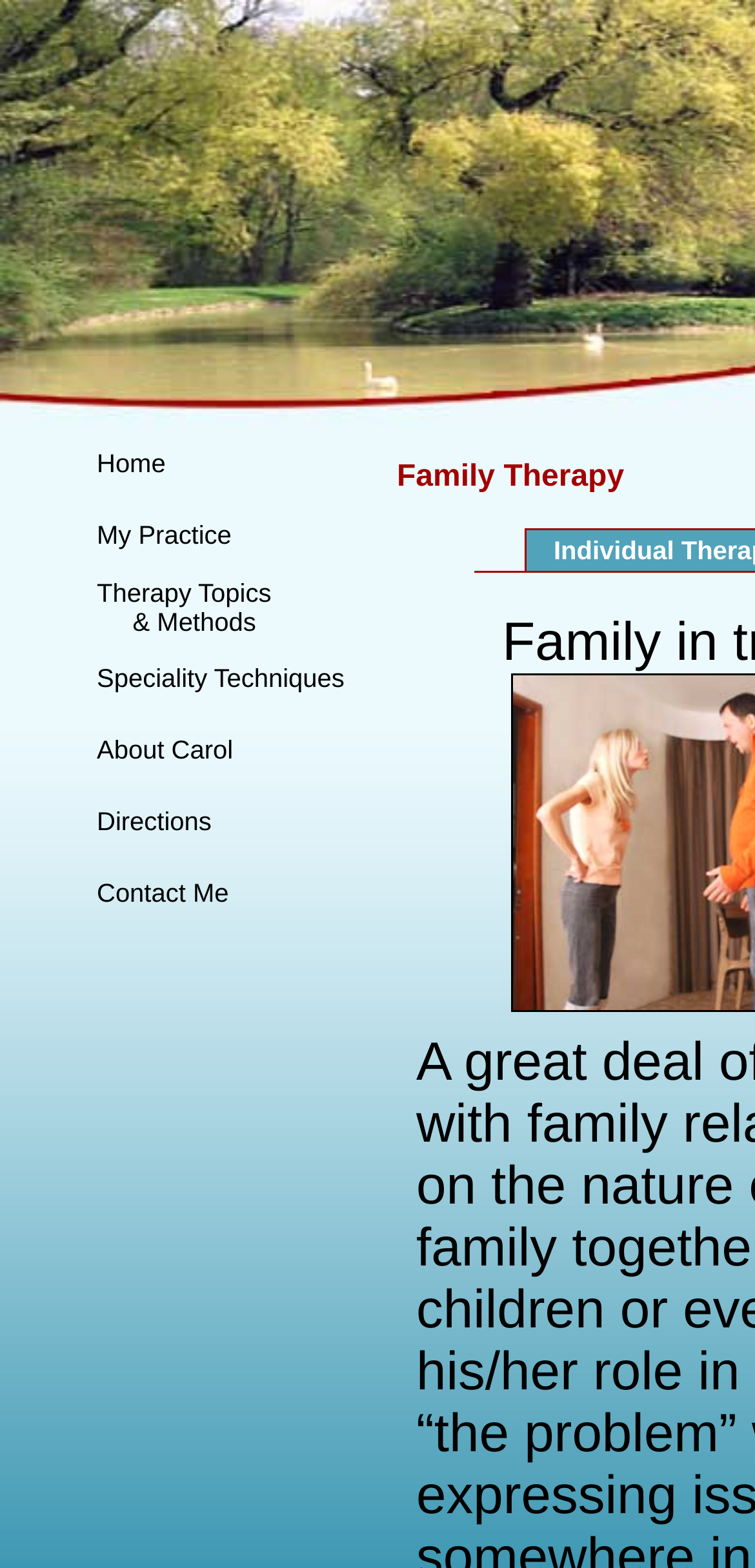What is the first menu item?
Refer to the image and provide a concise answer in one word or phrase.

Home